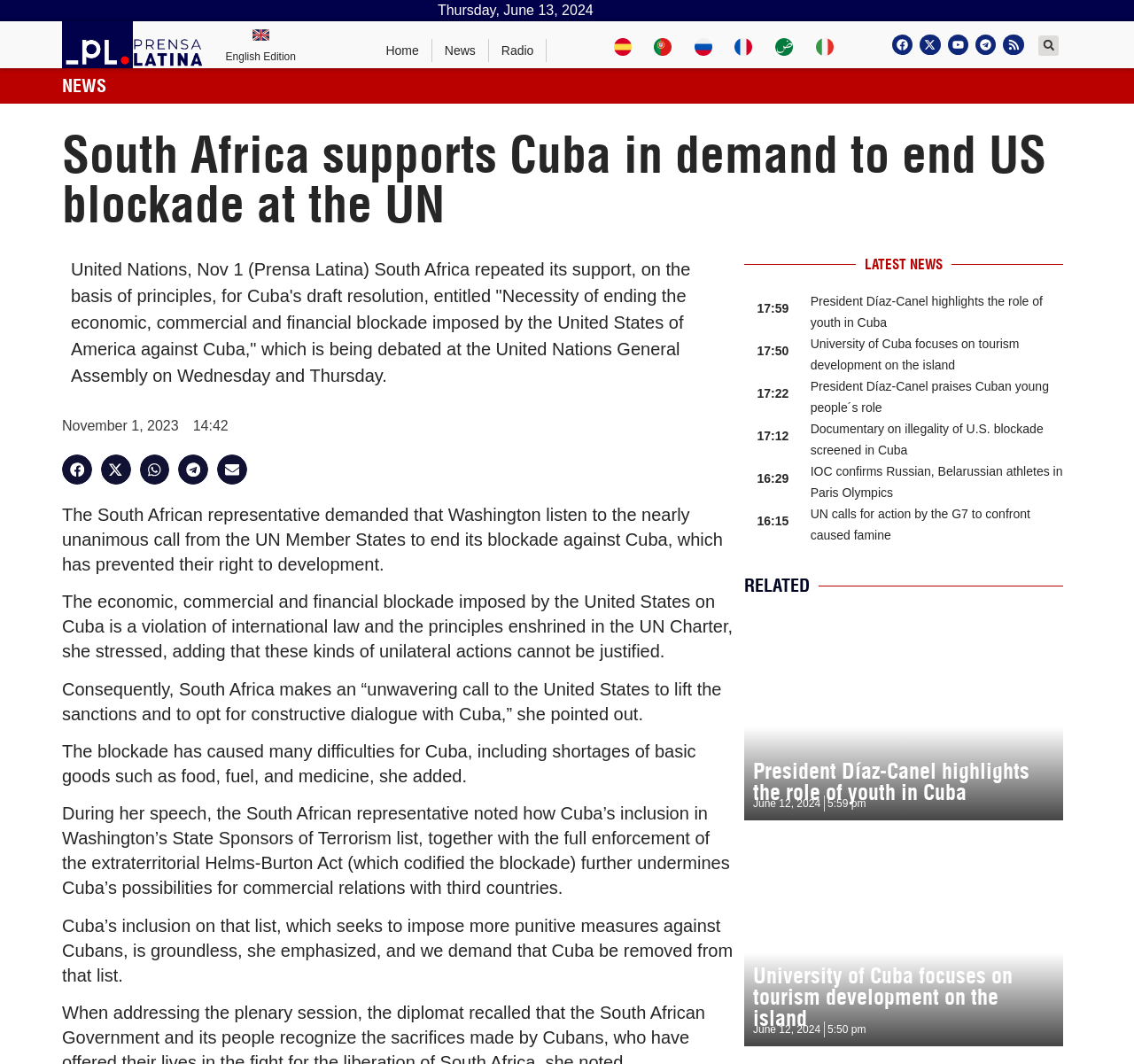What is the name of the news agency?
Using the image provided, answer with just one word or phrase.

Prensa Latina